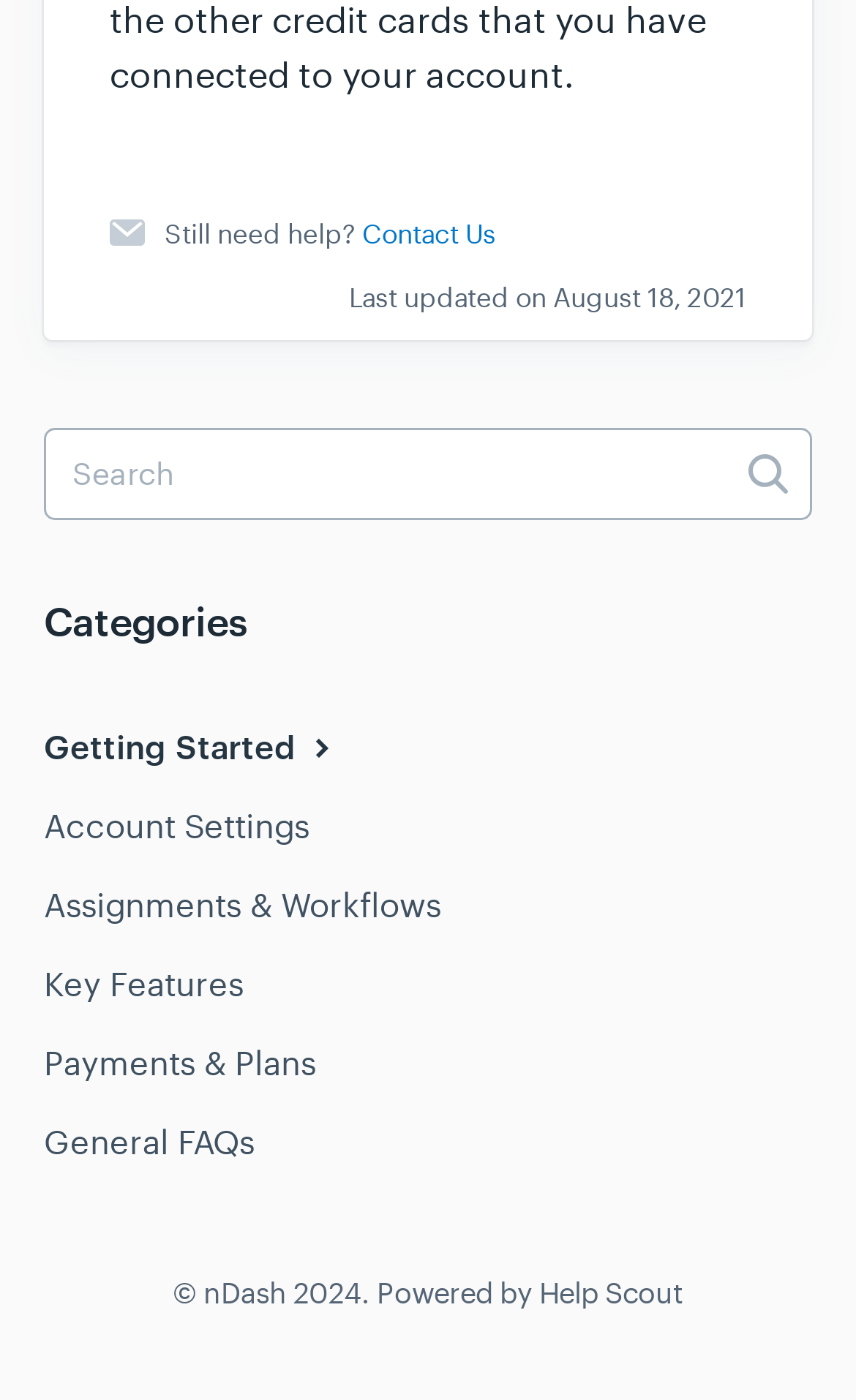Given the following UI element description: "nDash", find the bounding box coordinates in the webpage screenshot.

[0.237, 0.91, 0.335, 0.937]